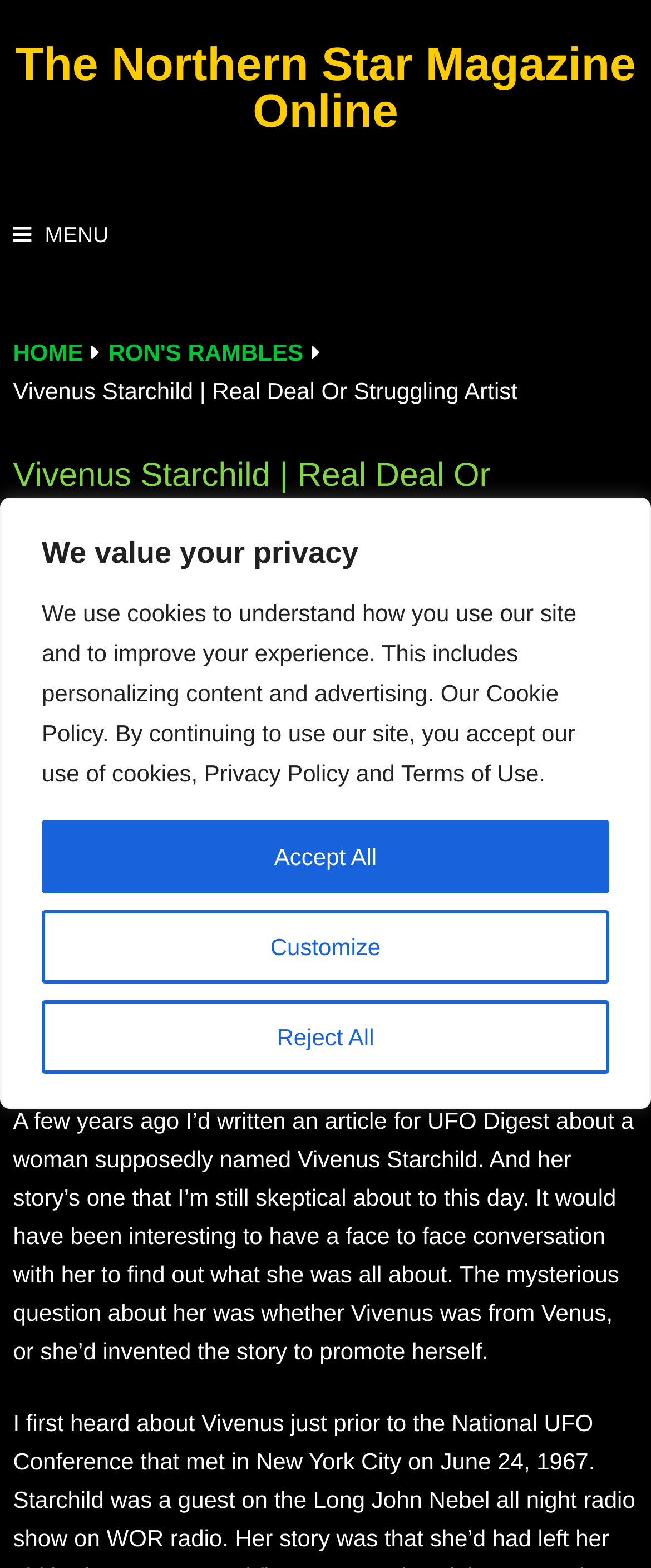Can you find and generate the webpage's heading?

Vivenus Starchild | Real Deal Or Struggling Artist